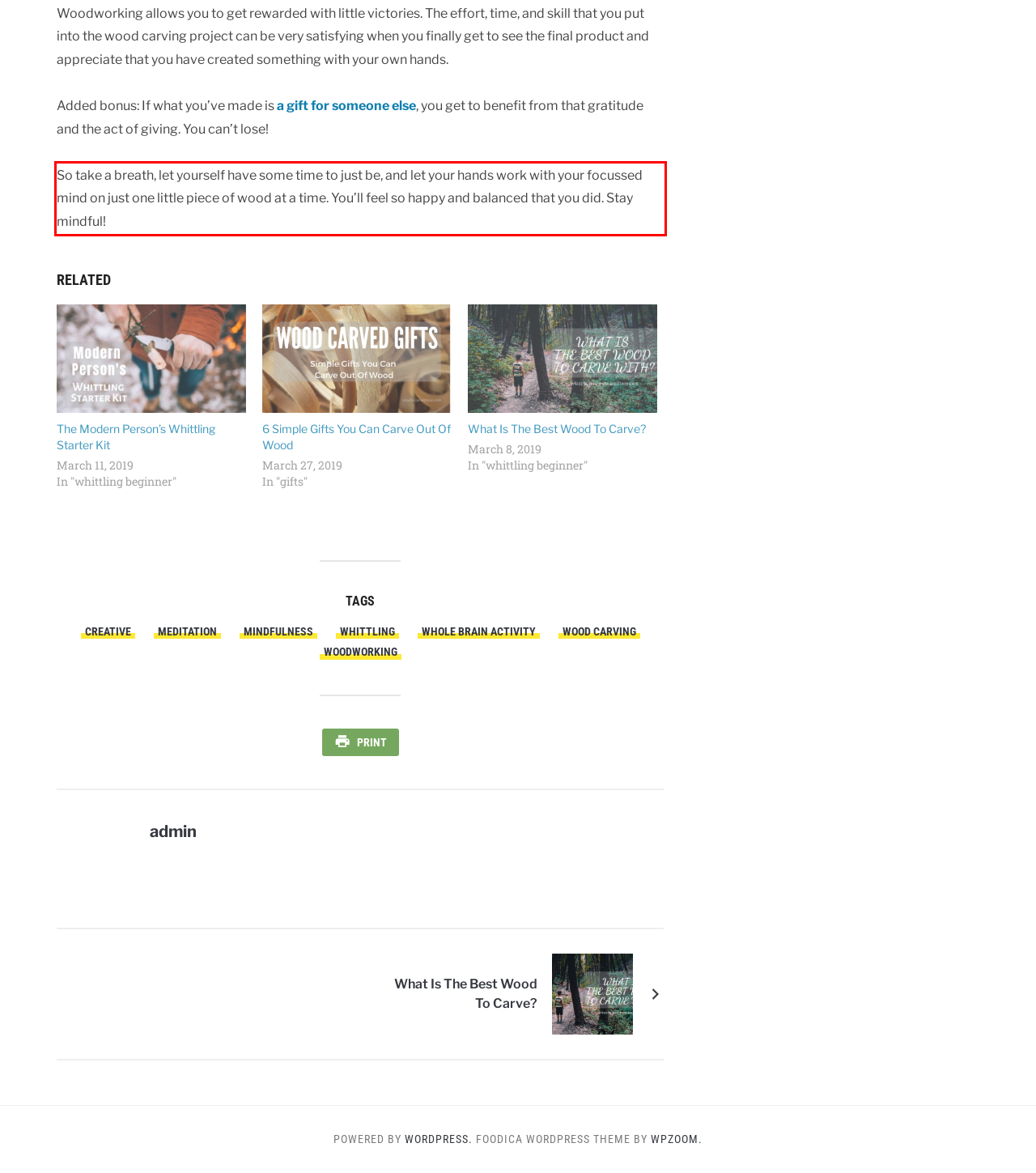Inspect the webpage screenshot that has a red bounding box and use OCR technology to read and display the text inside the red bounding box.

So take a breath, let yourself have some time to just be, and let your hands work with your focussed mind on just one little piece of wood at a time. You’ll feel so happy and balanced that you did. Stay mindful!